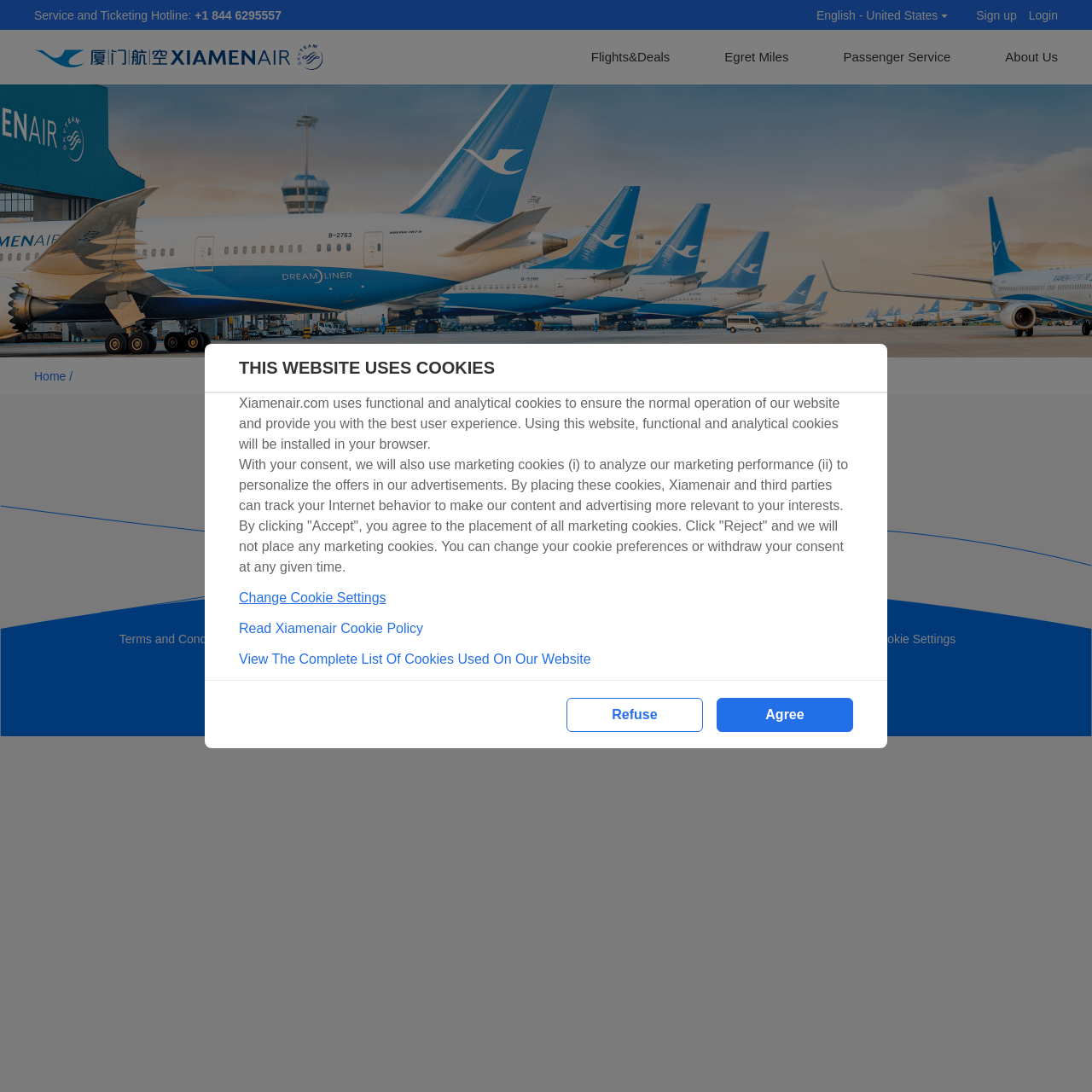Locate the bounding box coordinates of the area where you should click to accomplish the instruction: "Select site language".

[0.745, 0.008, 0.868, 0.019]